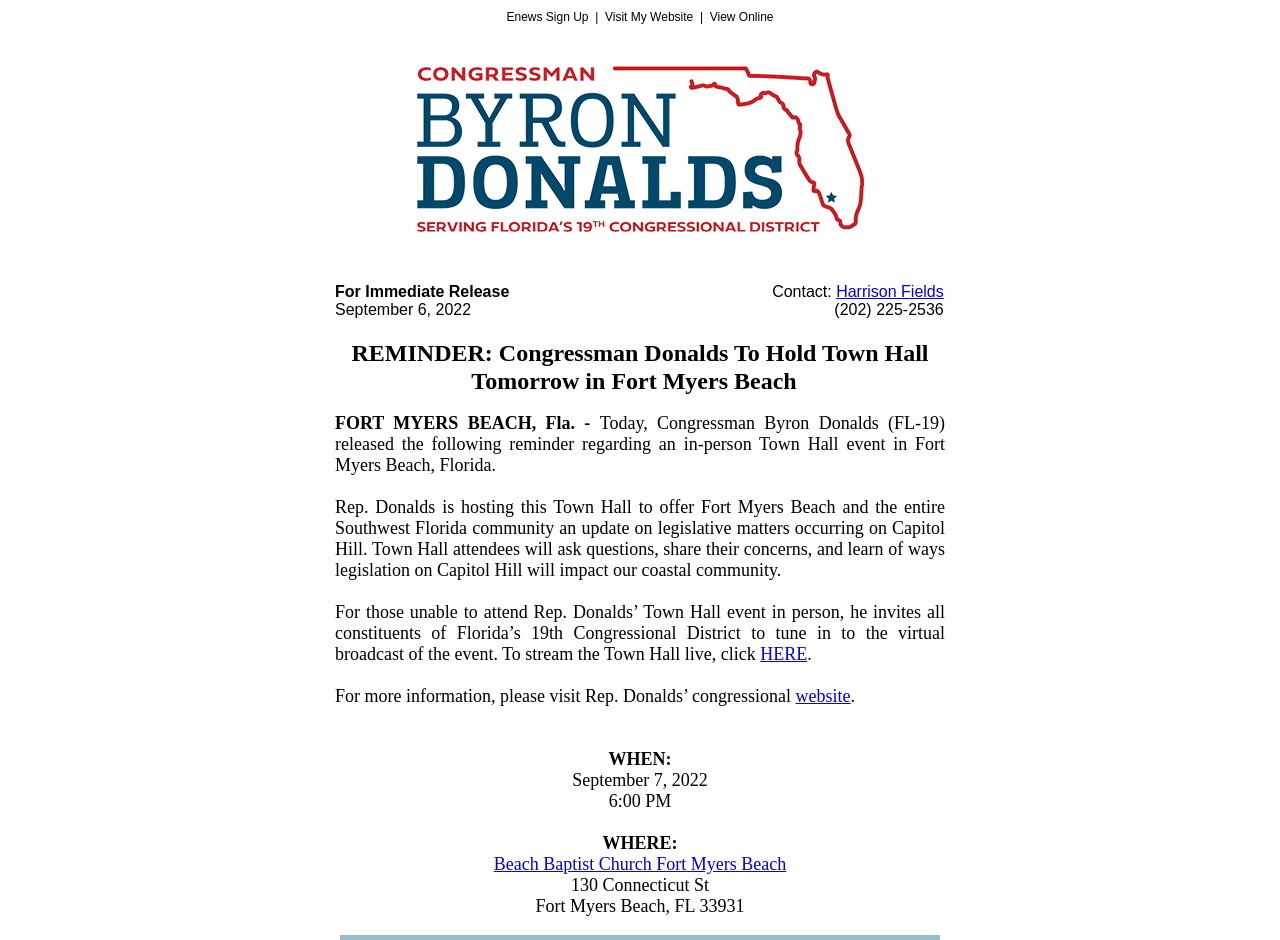Provide a comprehensive caption for the webpage.

This webpage is about Representative Byron Donalds, a congressman from Florida's 19th Congressional District. At the top, there are four links: "Enews Sign Up", "Visit My Website", "View Online", and another link with the representative's name, which also has an image of him. 

Below the top links, there is a press release with a title "REMINDER: Congressman Donalds To Hold Town Hall Tomorrow in Fort Myers Beach". The release is dated September 6, 2022, and includes contact information for Harrison Fields. 

The main content of the press release is about an in-person Town Hall event in Fort Myers Beach, Florida, where Representative Donalds will provide an update on legislative matters and answer questions from attendees. For those who cannot attend in person, the event will be broadcast virtually, and a link to stream it live is provided. 

The webpage also includes details about the event, such as the date, time, and location, which is the Beach Baptist Church Fort Myers Beach. The address of the church is provided as well.